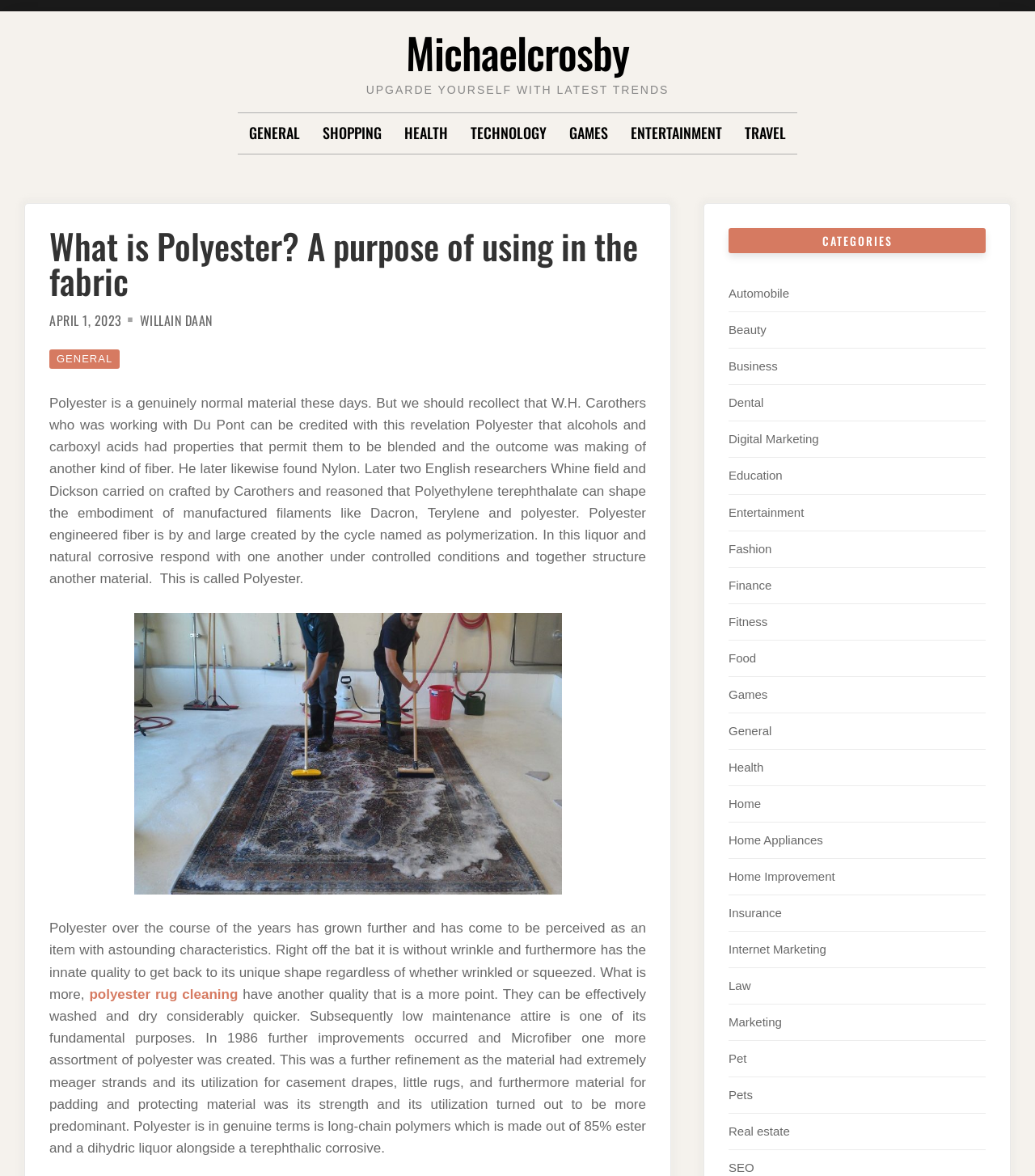Could you specify the bounding box coordinates for the clickable section to complete the following instruction: "Click on the 'HEALTH' link in the primary menu"?

[0.391, 0.097, 0.433, 0.131]